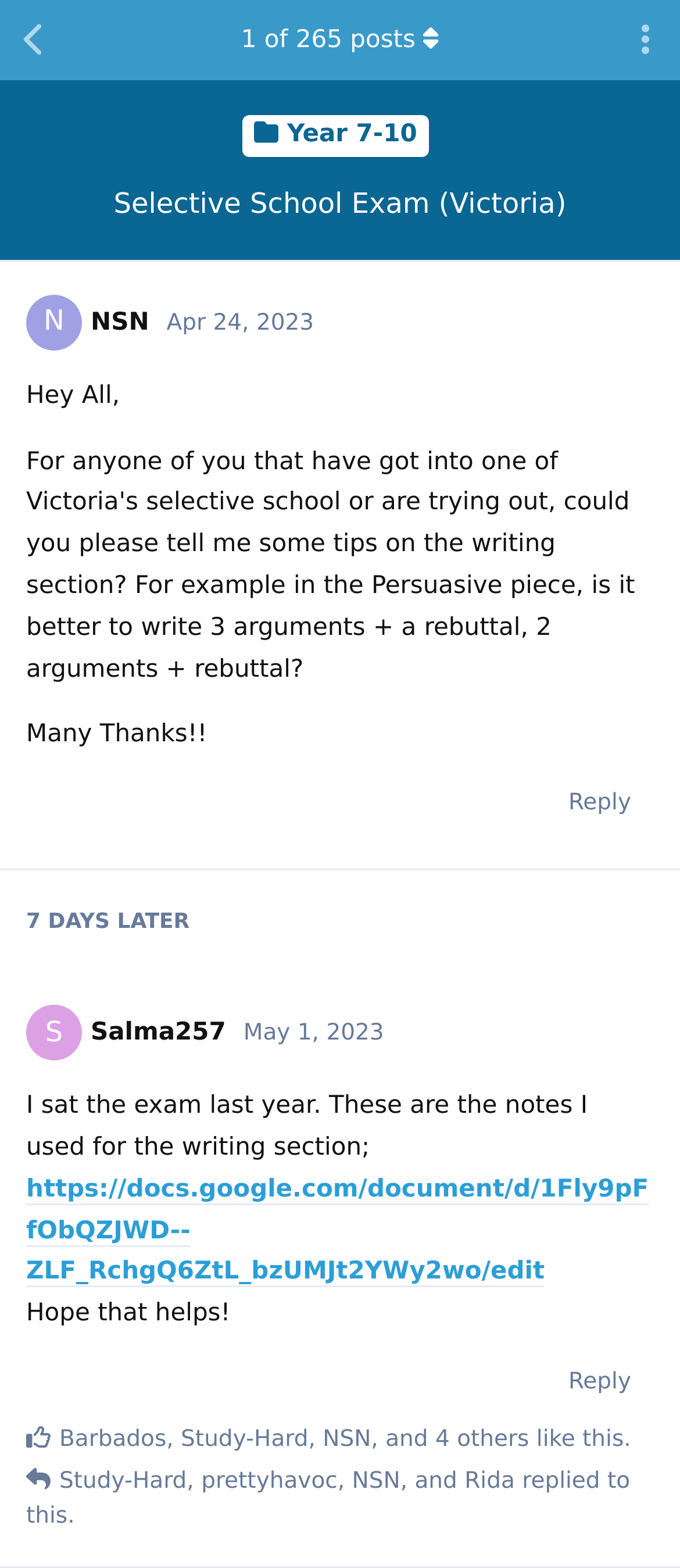Please identify the bounding box coordinates of the element I need to click to follow this instruction: "Toggle discussion actions dropdown menu".

[0.897, 0.0, 1.0, 0.051]